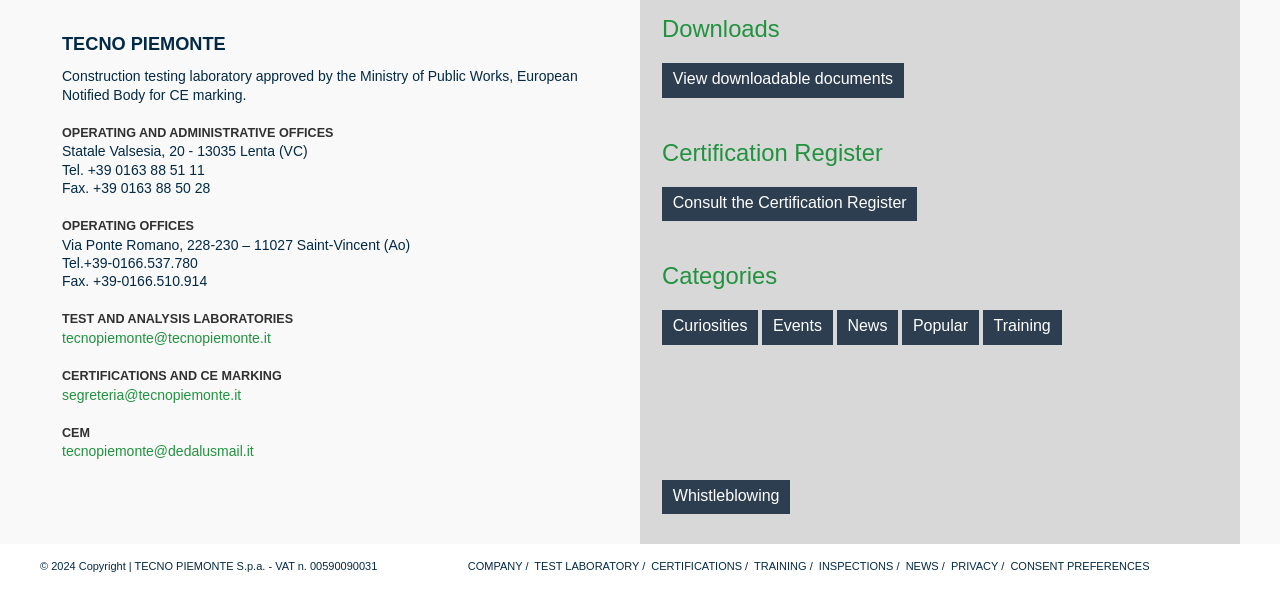Find the bounding box coordinates of the clickable area that will achieve the following instruction: "Go to company page".

[0.365, 0.95, 0.408, 0.97]